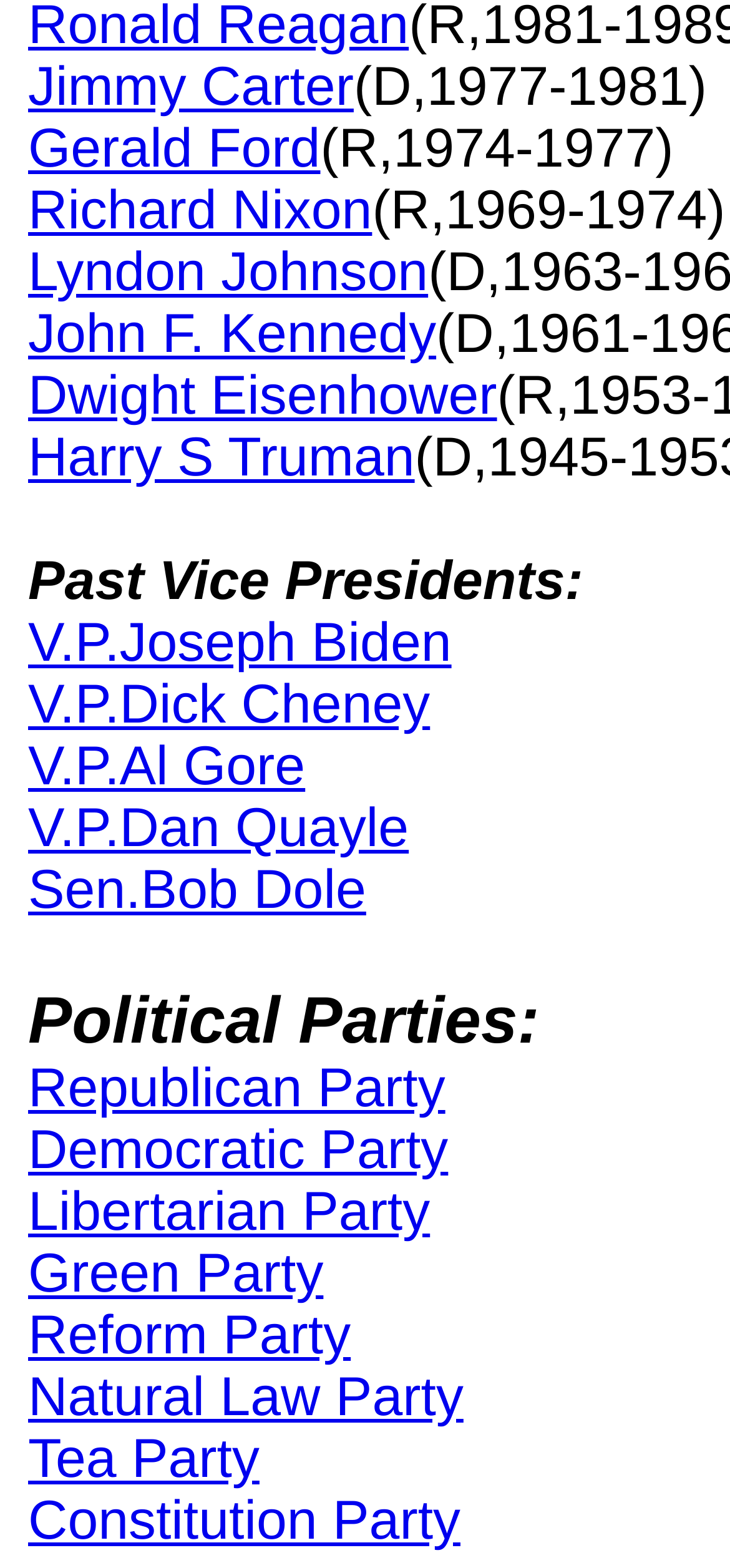Determine the bounding box coordinates (top-left x, top-left y, bottom-right x, bottom-right y) of the UI element described in the following text: Sen.Bob Dole

[0.038, 0.549, 0.502, 0.587]